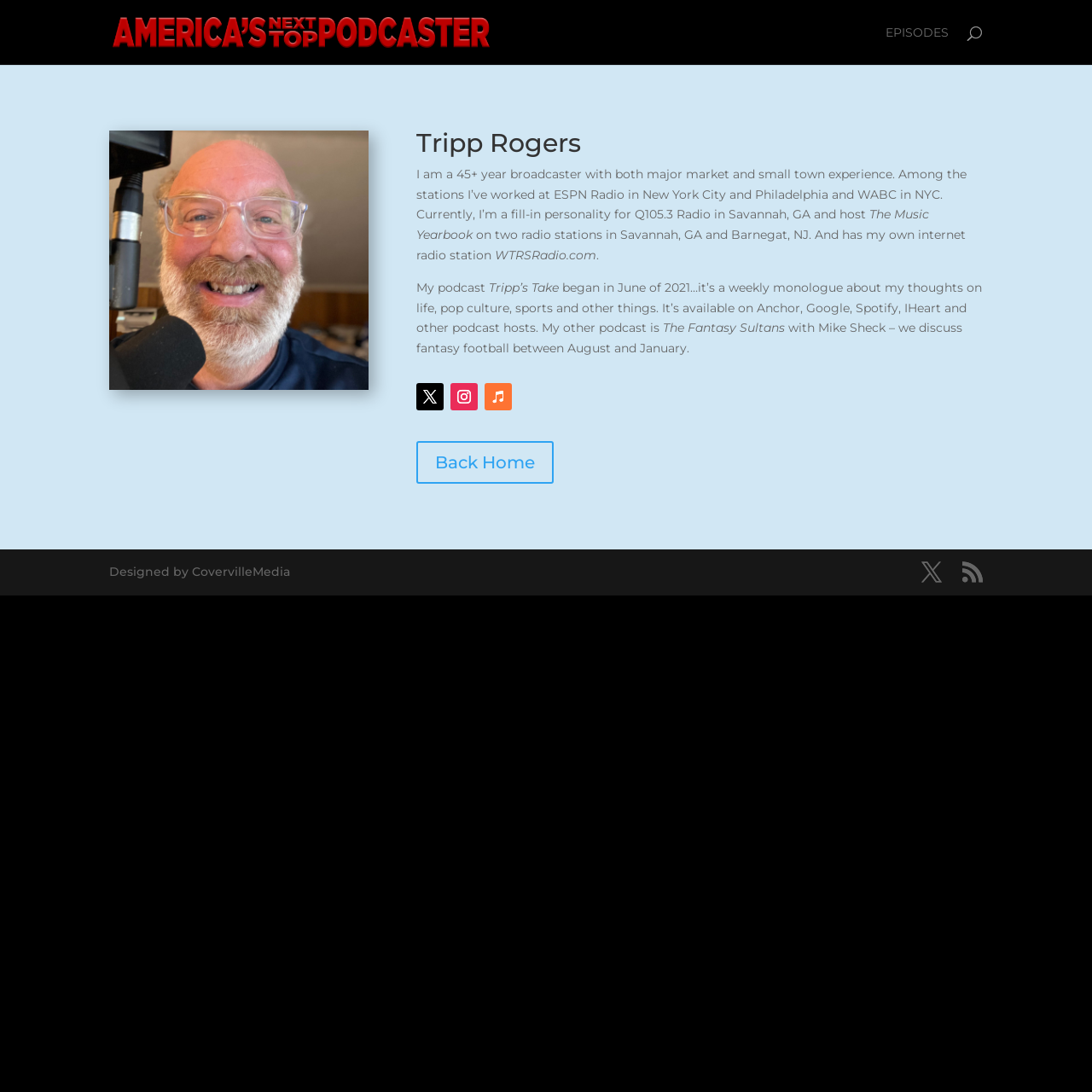Identify the bounding box coordinates of the part that should be clicked to carry out this instruction: "Visit America's Next Top Podcaster".

[0.103, 0.022, 0.448, 0.036]